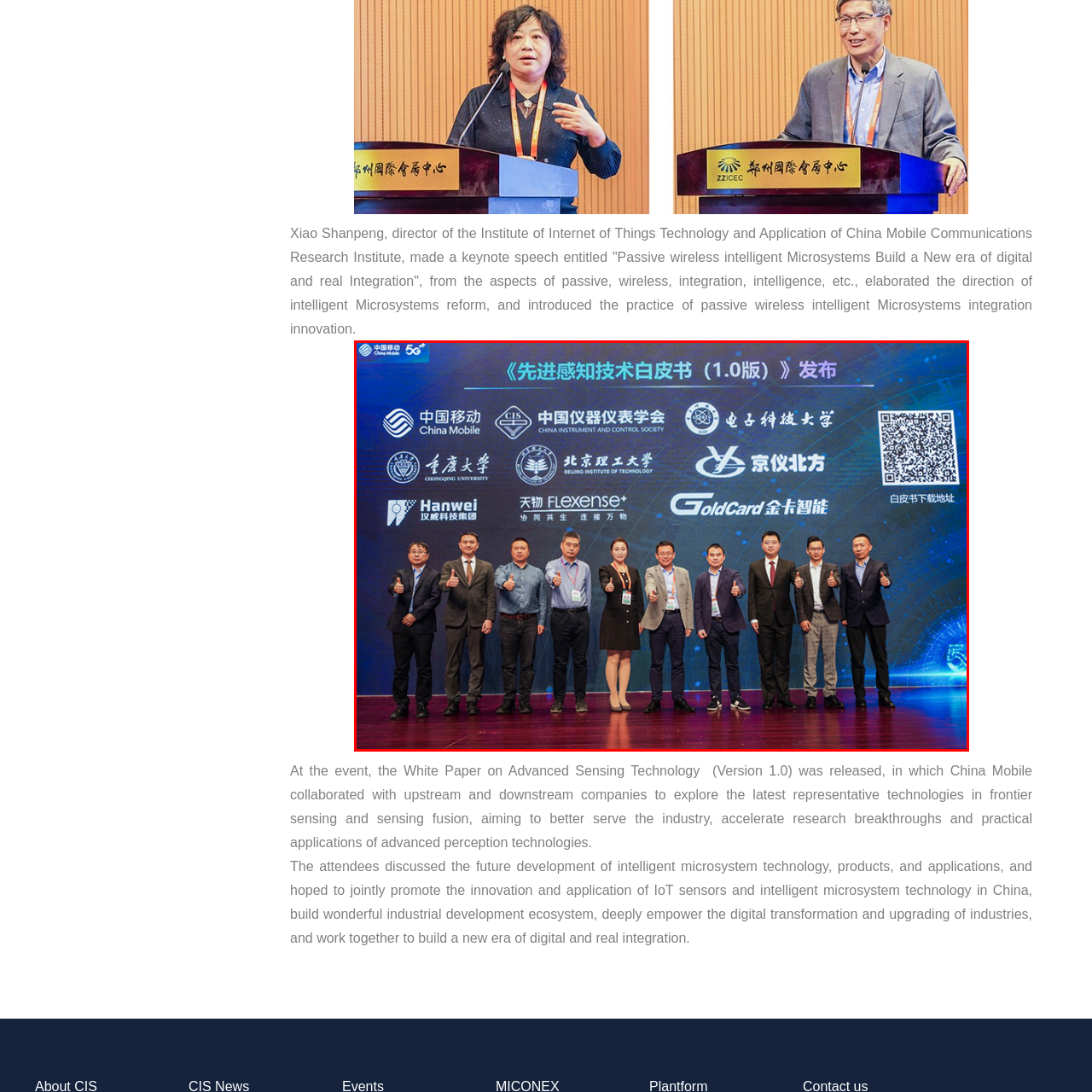Give a thorough and detailed explanation of the image enclosed by the red border.

The image captures a significant moment from the event where the White Paper on Advanced Sensing Technology (Version 1.0) was released. Standing in front of a vibrant backdrop adorned with logos from various sponsoring organizations, a group of professionals and dignitaries from the industry gather to celebrate this milestone. They are seen enthusiastically posing for the camera, each person giving a thumbs-up gesture, symbolizing their support and acknowledgment of the collaborative efforts made in the realm of advanced sensing technology.

Among the prominent organizations represented are China Mobile, the China Instrument and Control Society, and the Beijing Institute of Technology, highlighting the collective partnership in fostering innovation within IoT and microsystem technologies. This event not only emphasizes the integration of technology but also marks a step towards enhancing practical applications in various industries, paving the way for a transformative digital future.